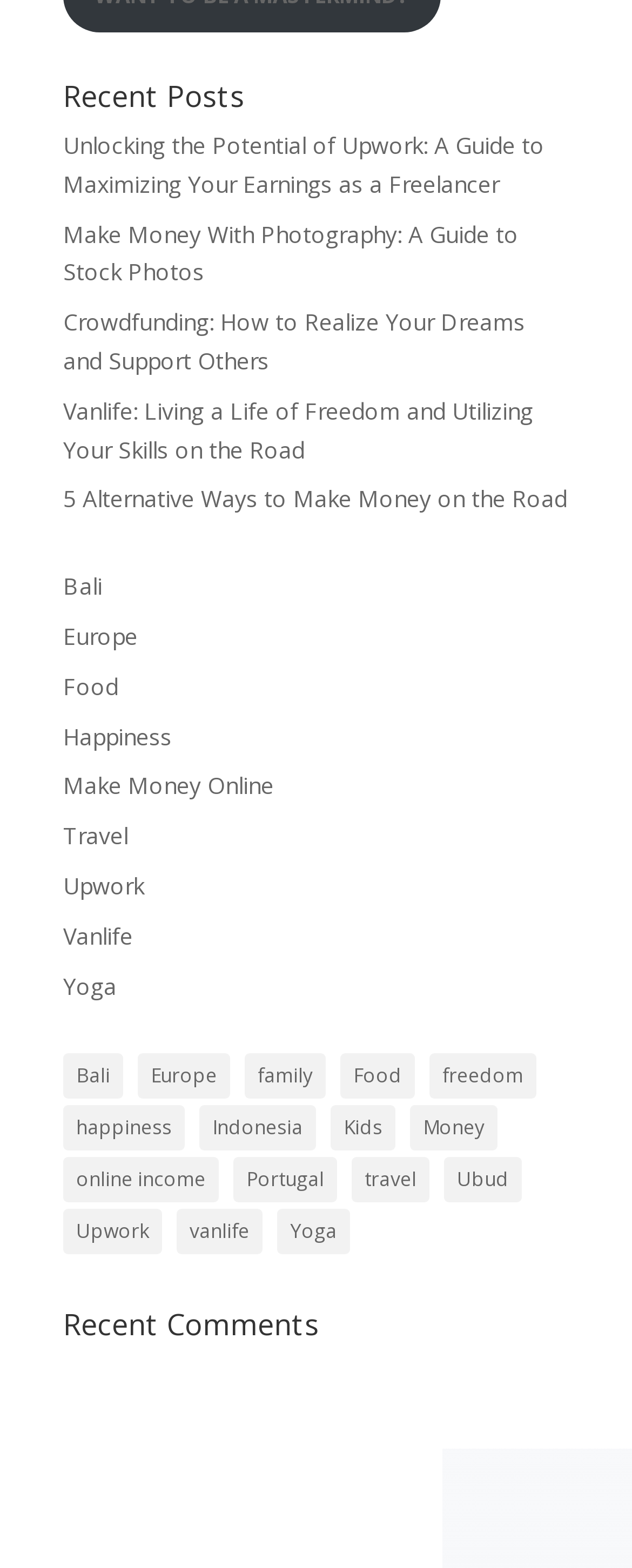Identify the bounding box coordinates of the part that should be clicked to carry out this instruction: "View the 'Recent Comments' section".

[0.1, 0.835, 0.9, 0.864]